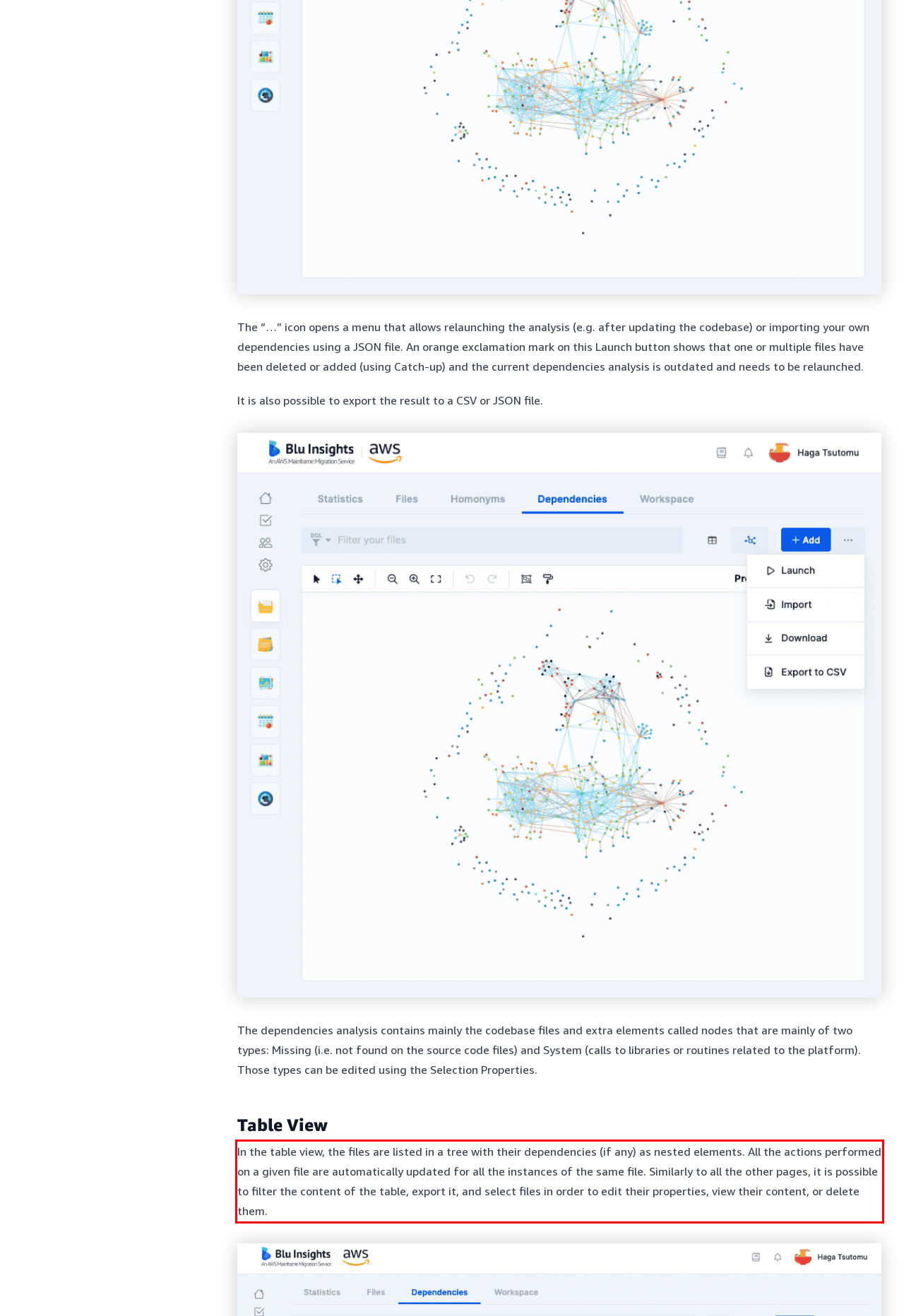You are given a screenshot of a webpage with a UI element highlighted by a red bounding box. Please perform OCR on the text content within this red bounding box.

In the table view, the files are listed in a tree with their dependencies (if any) as nested elements. All the actions performed on a given file are automatically updated for all the instances of the same file. Similarly to all the other pages, it is possible to filter the content of the table, export it, and select files in order to edit their properties, view their content, or delete them.